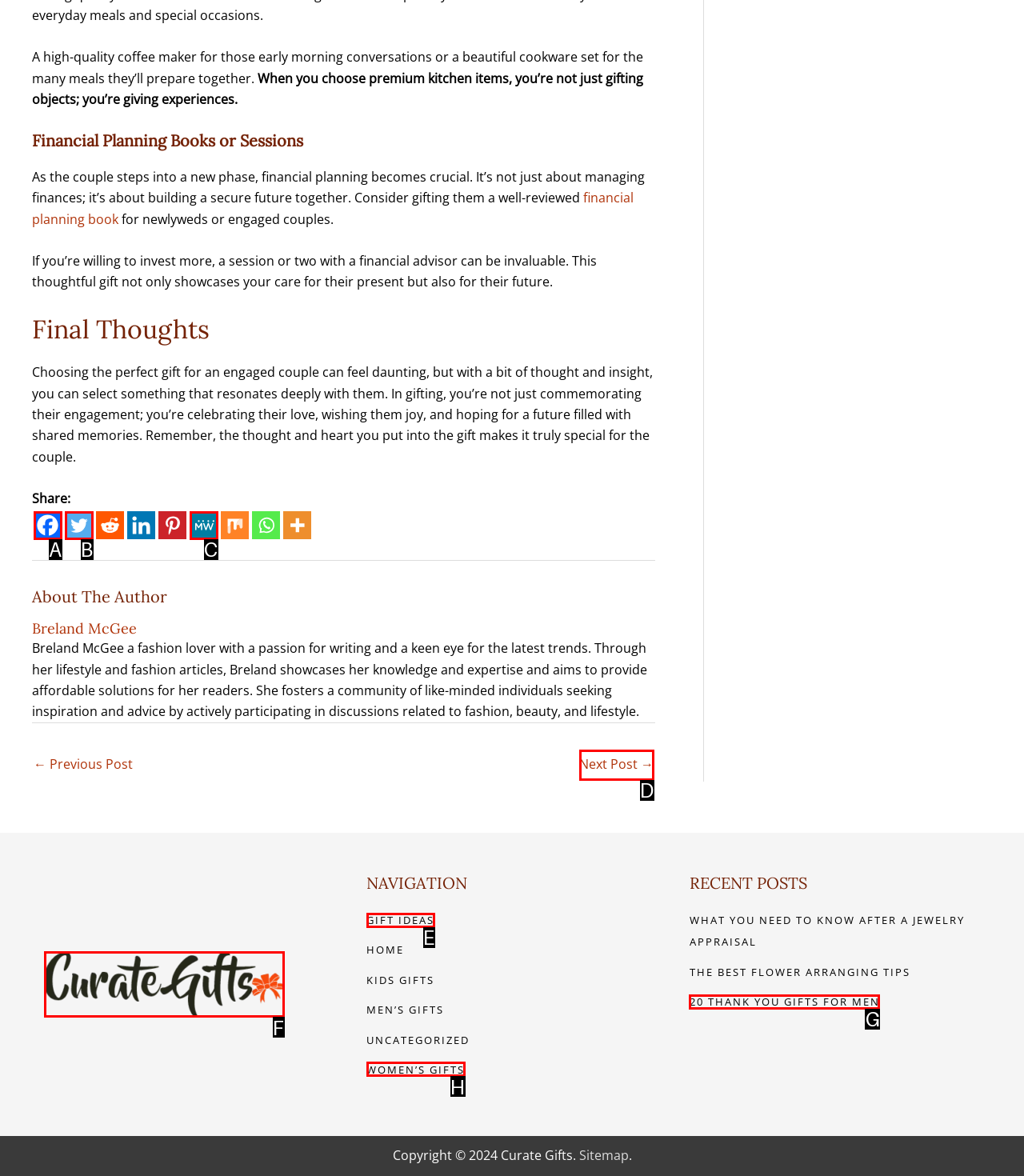Which letter corresponds to the correct option to complete the task: View recent post about thank you gifts for men?
Answer with the letter of the chosen UI element.

G